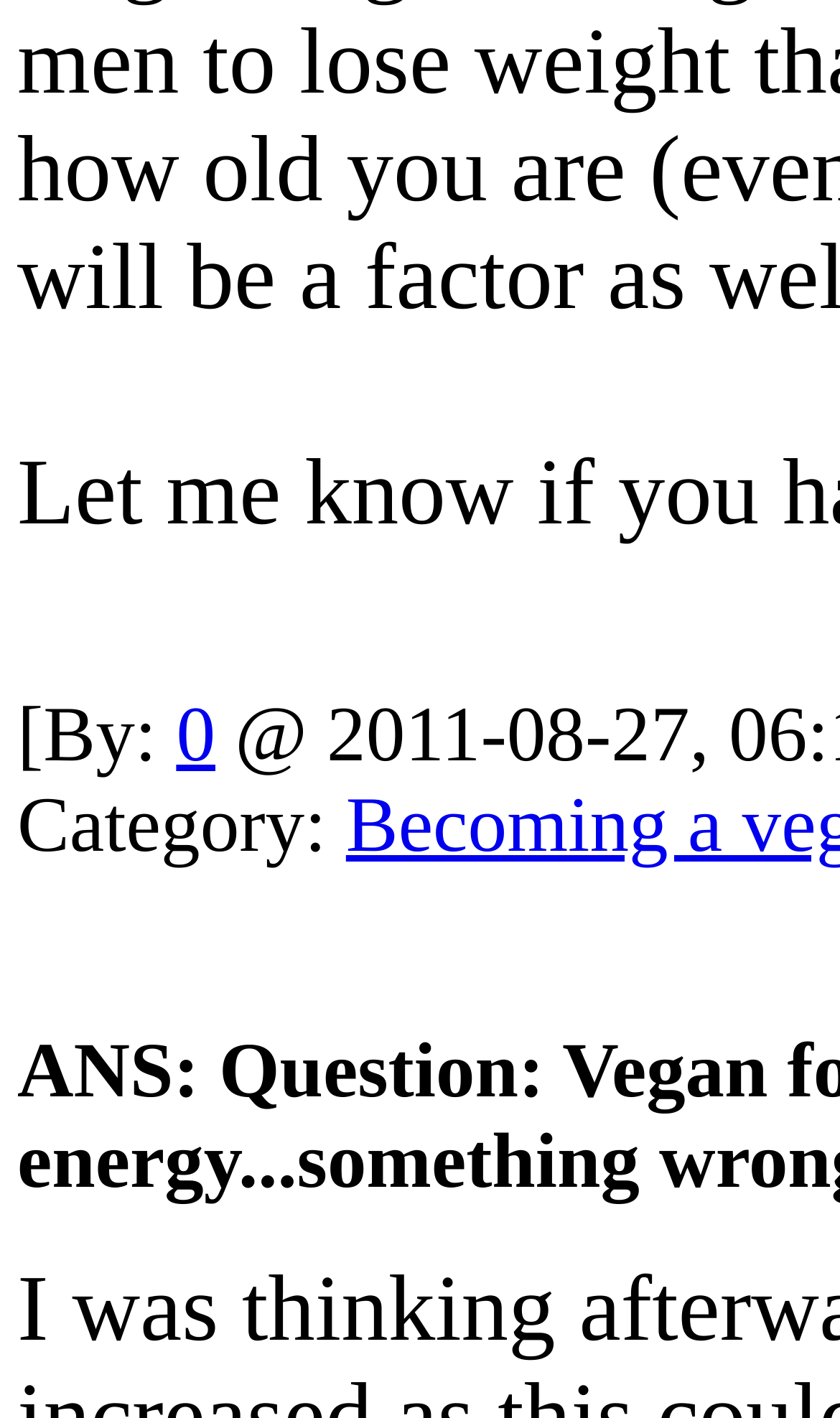Locate the UI element described by 0 in the provided webpage screenshot. Return the bounding box coordinates in the format (top-left x, top-left y, bottom-right x, bottom-right y), ensuring all values are between 0 and 1.

[0.21, 0.488, 0.256, 0.549]